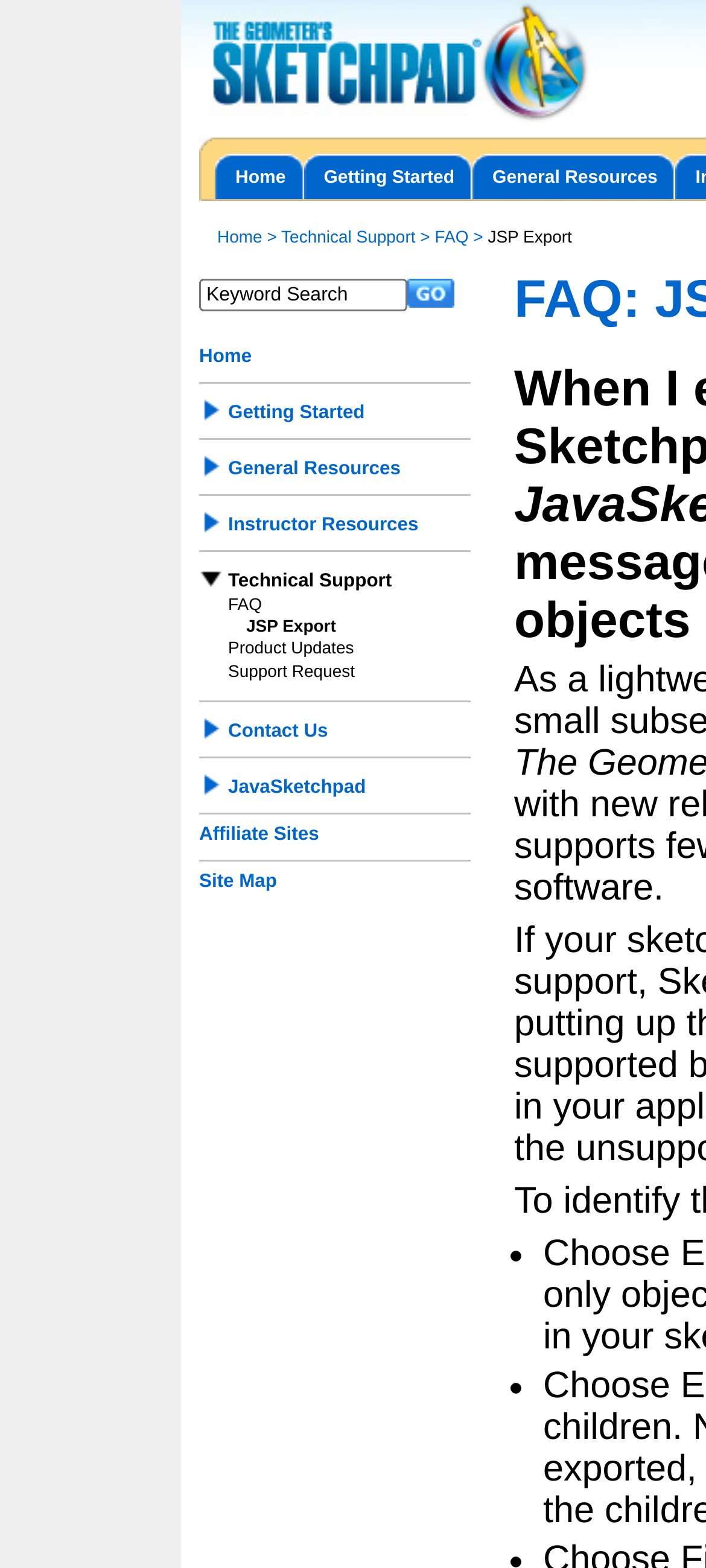How many images are used as icons for the headings on this webpage?
Using the information from the image, answer the question thoroughly.

Upon inspecting the webpage, I noticed that each of the 7 main categories (Home, Getting Started, General Resources, Instructor Resources, Technical Support, Contact Us, and JavaSketchpad) has an associated image icon, totaling 7 images used as icons for the headings.